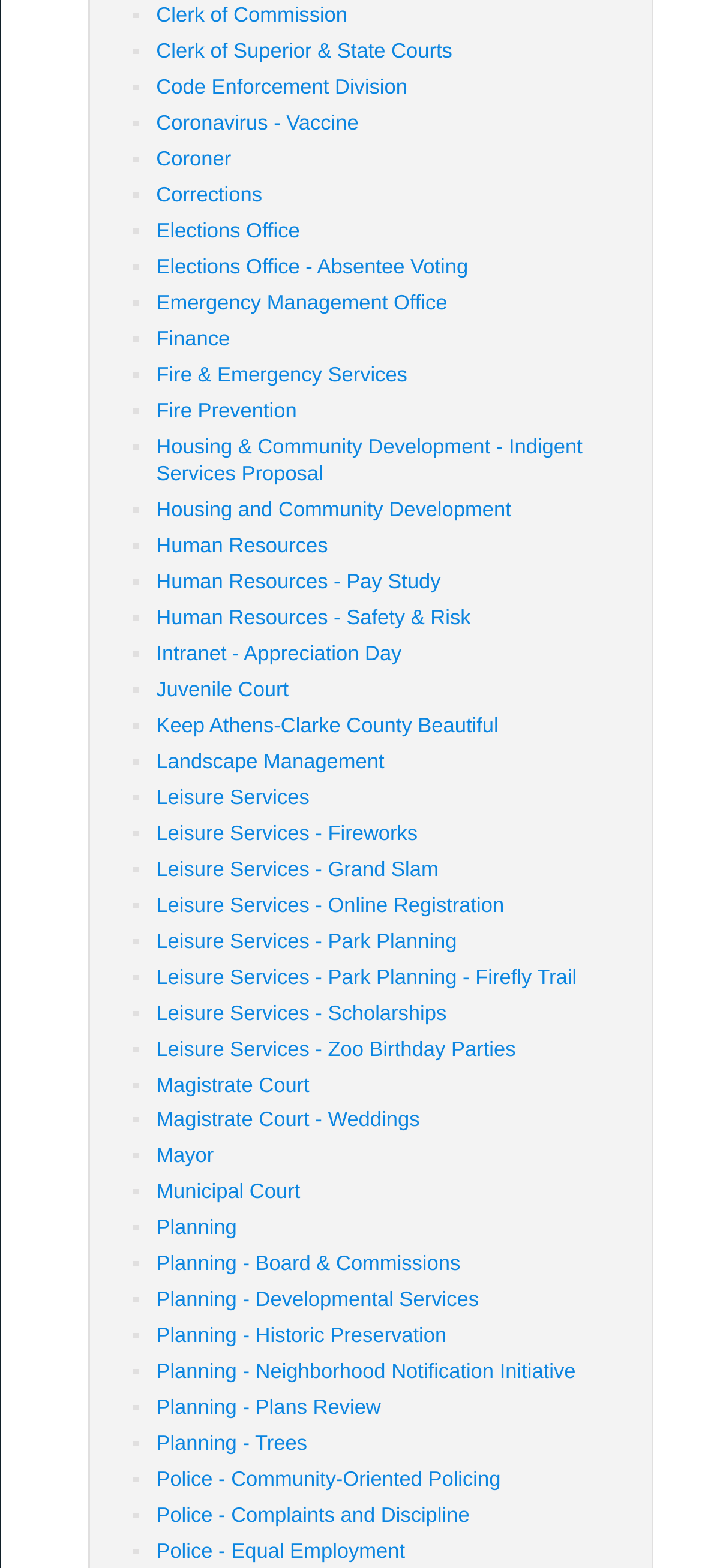Bounding box coordinates must be specified in the format (top-left x, top-left y, bottom-right x, bottom-right y). All values should be floating point numbers between 0 and 1. What are the bounding box coordinates of the UI element described as: FOOD & PHARMACEUTICALS PROCESSING CHEMICALS

None